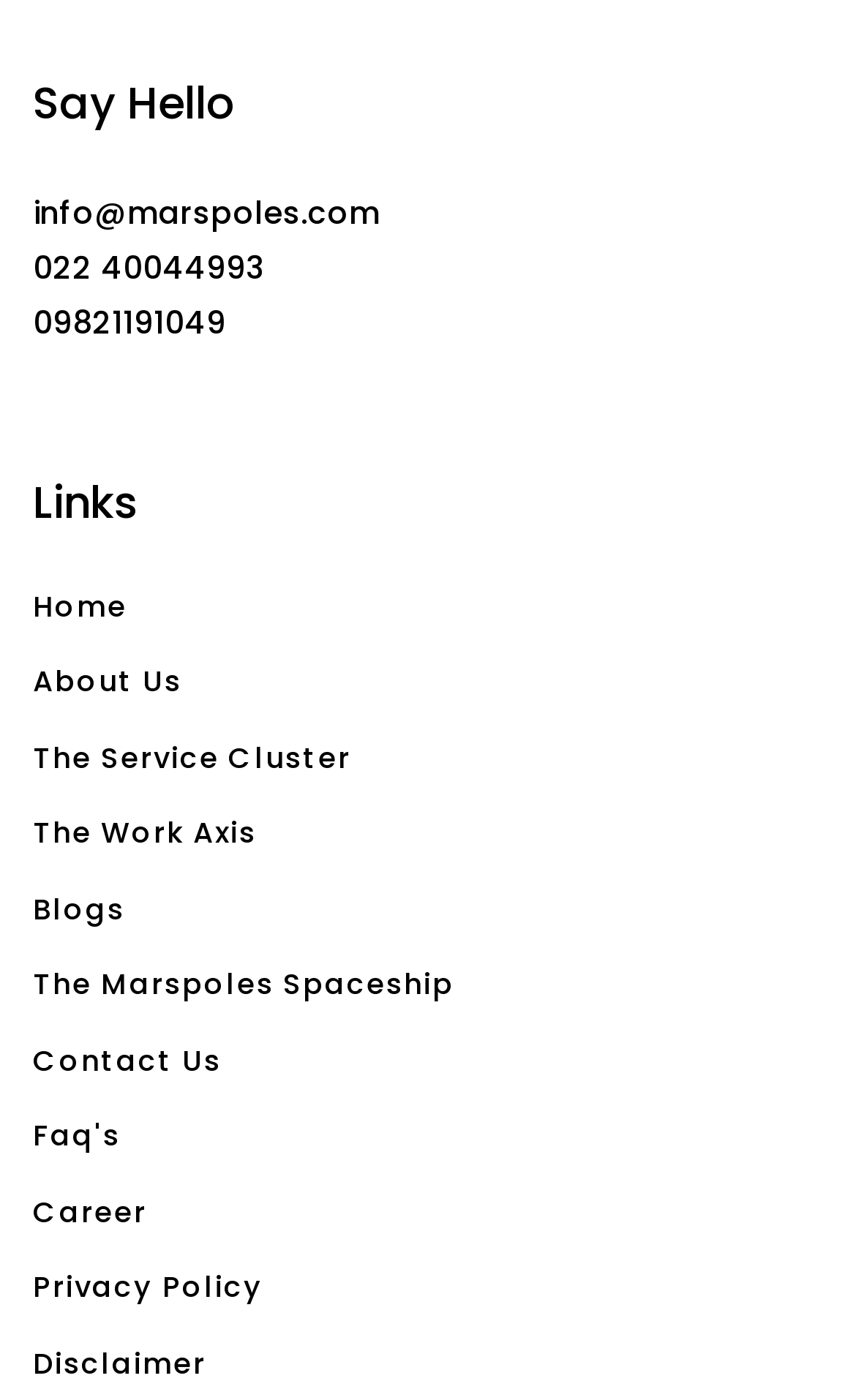Identify the bounding box coordinates of the region I need to click to complete this instruction: "Send an email to info@marspoles.com".

[0.038, 0.133, 0.444, 0.173]